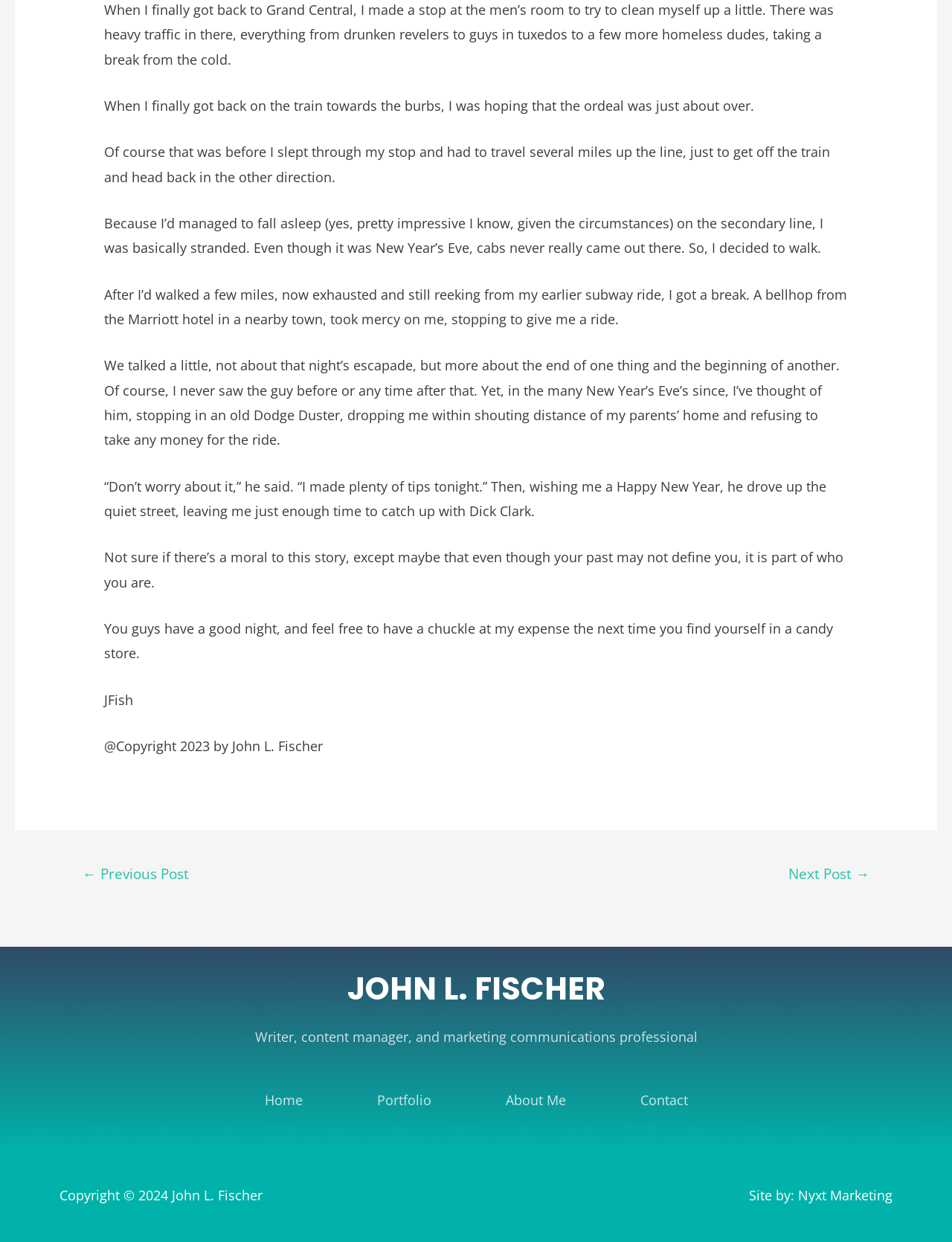From the given element description: "Next Post →", find the bounding box for the UI element. Provide the coordinates as four float numbers between 0 and 1, in the order [left, top, right, bottom].

[0.806, 0.691, 0.936, 0.718]